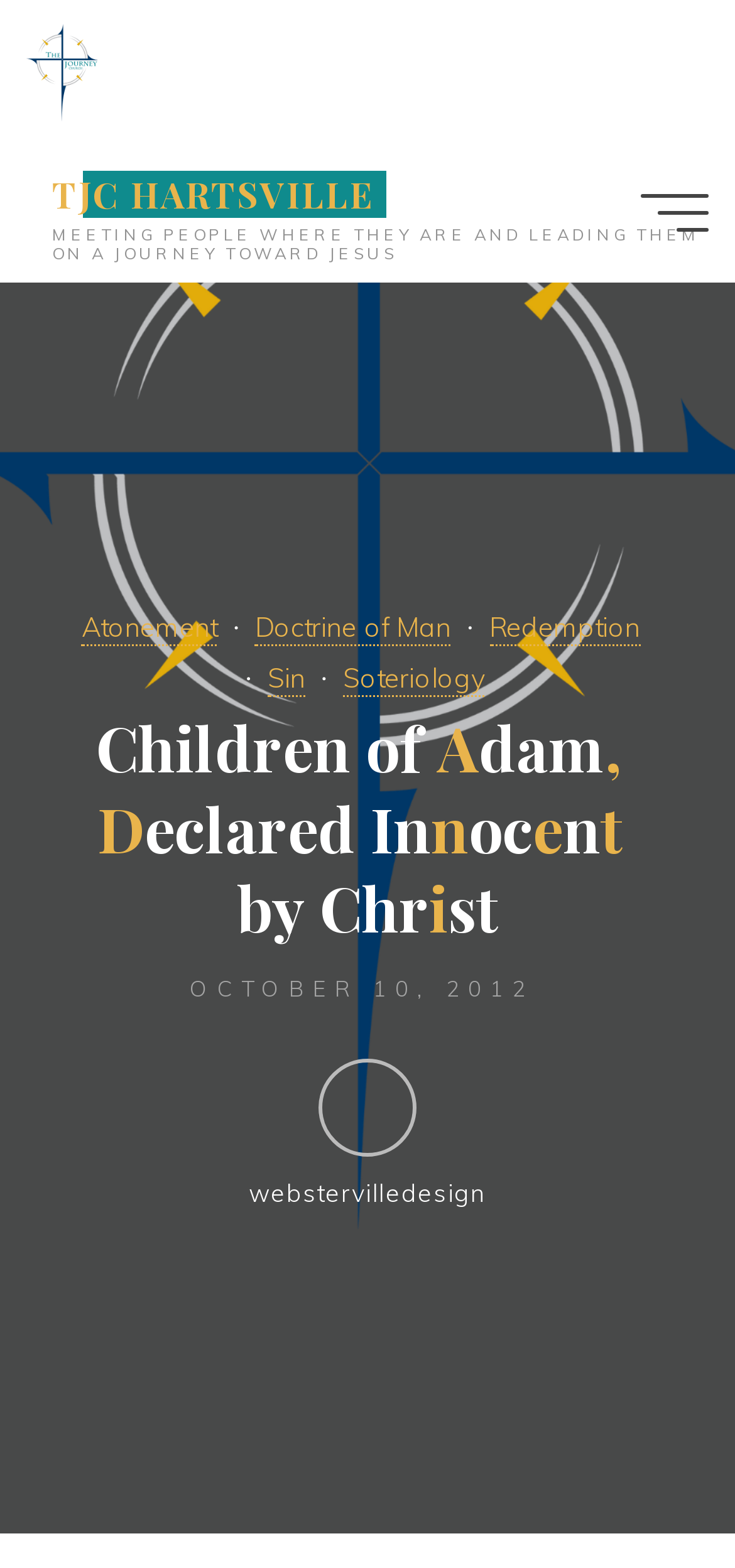How many links are there in the main menu?
Refer to the image and answer the question using a single word or phrase.

4